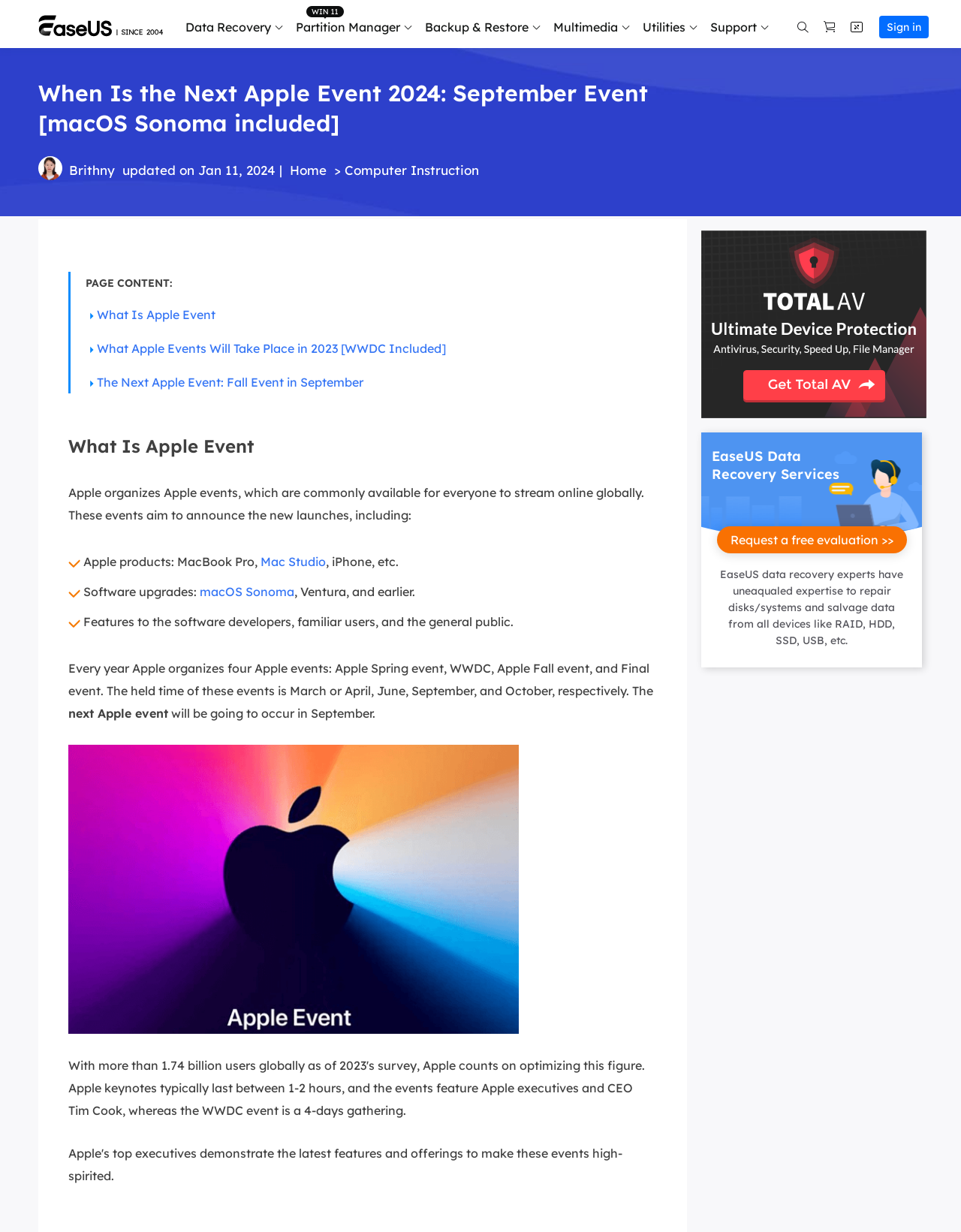Please determine the bounding box coordinates of the element's region to click in order to carry out the following instruction: "Click on Data Recovery Free". The coordinates should be four float numbers between 0 and 1, i.e., [left, top, right, bottom].

[0.555, 0.065, 0.674, 0.077]